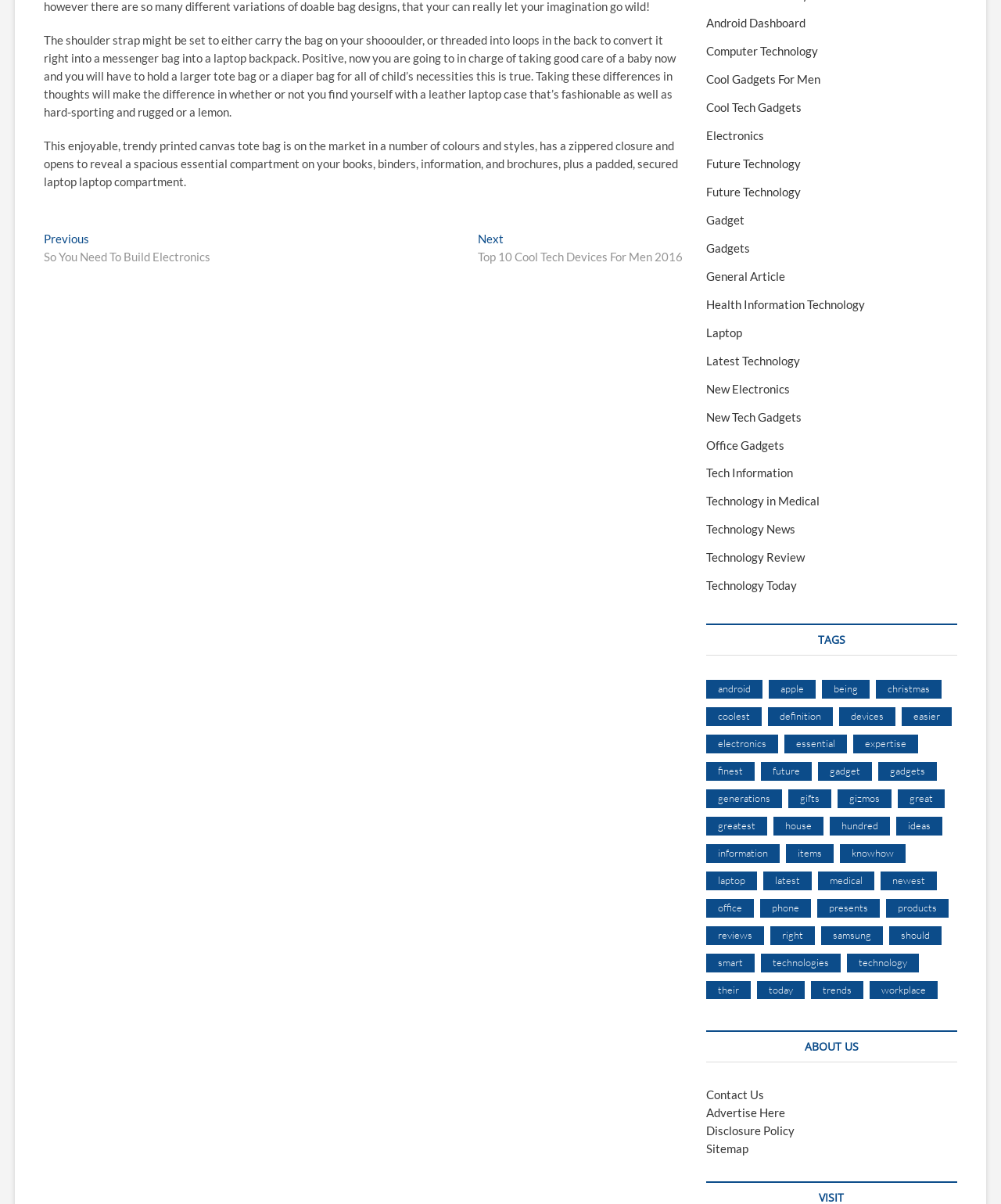Identify the bounding box coordinates of the element to click to follow this instruction: 'Click on 'Previous post: So You Need To Build Electronics''. Ensure the coordinates are four float values between 0 and 1, provided as [left, top, right, bottom].

[0.044, 0.192, 0.211, 0.221]